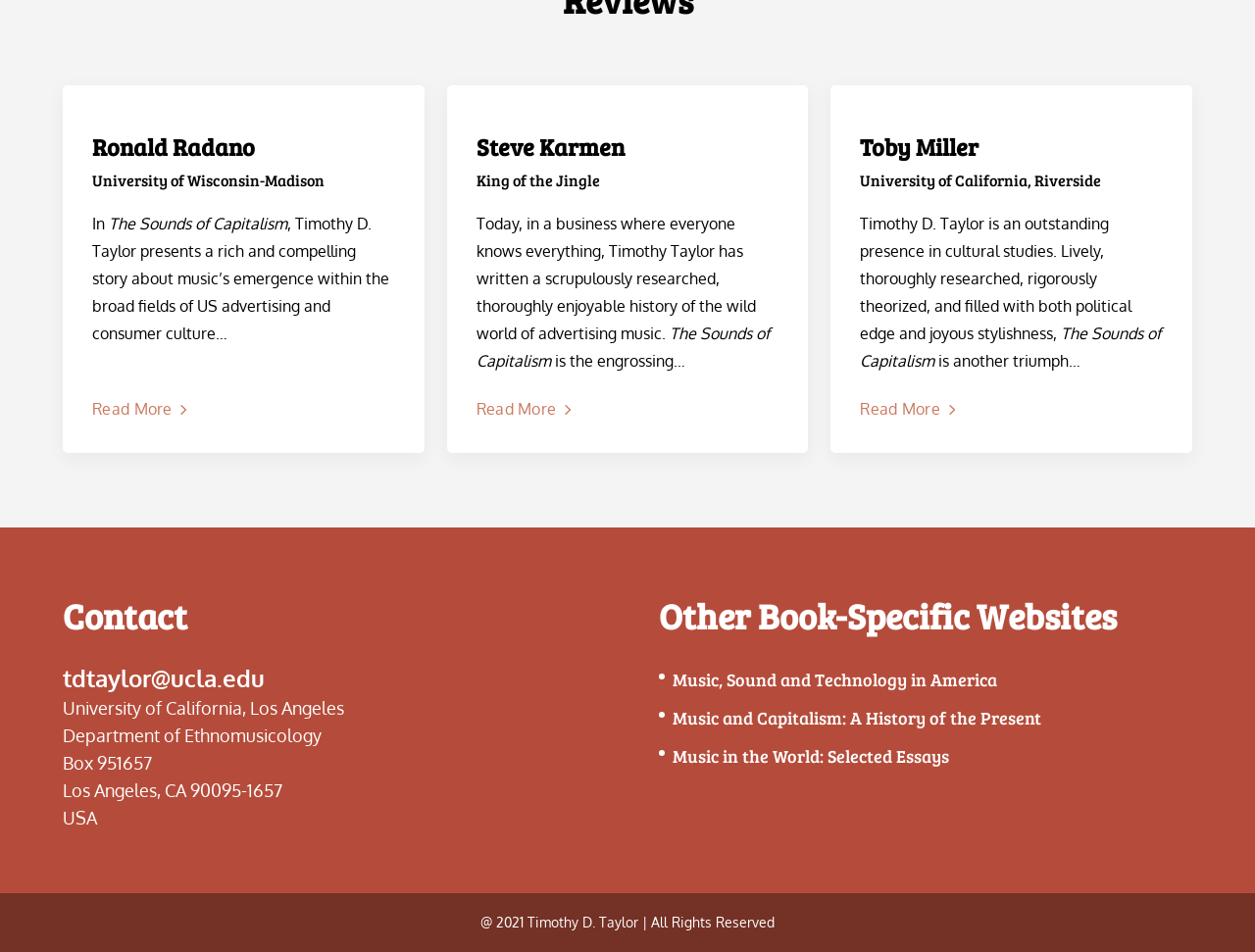Refer to the image and provide an in-depth answer to the question: 
Who is Ronald Radano?

Based on the webpage, Ronald Radano is mentioned as an author, with a link to his name and a heading indicating his affiliation with the University of Wisconsin-Madison.